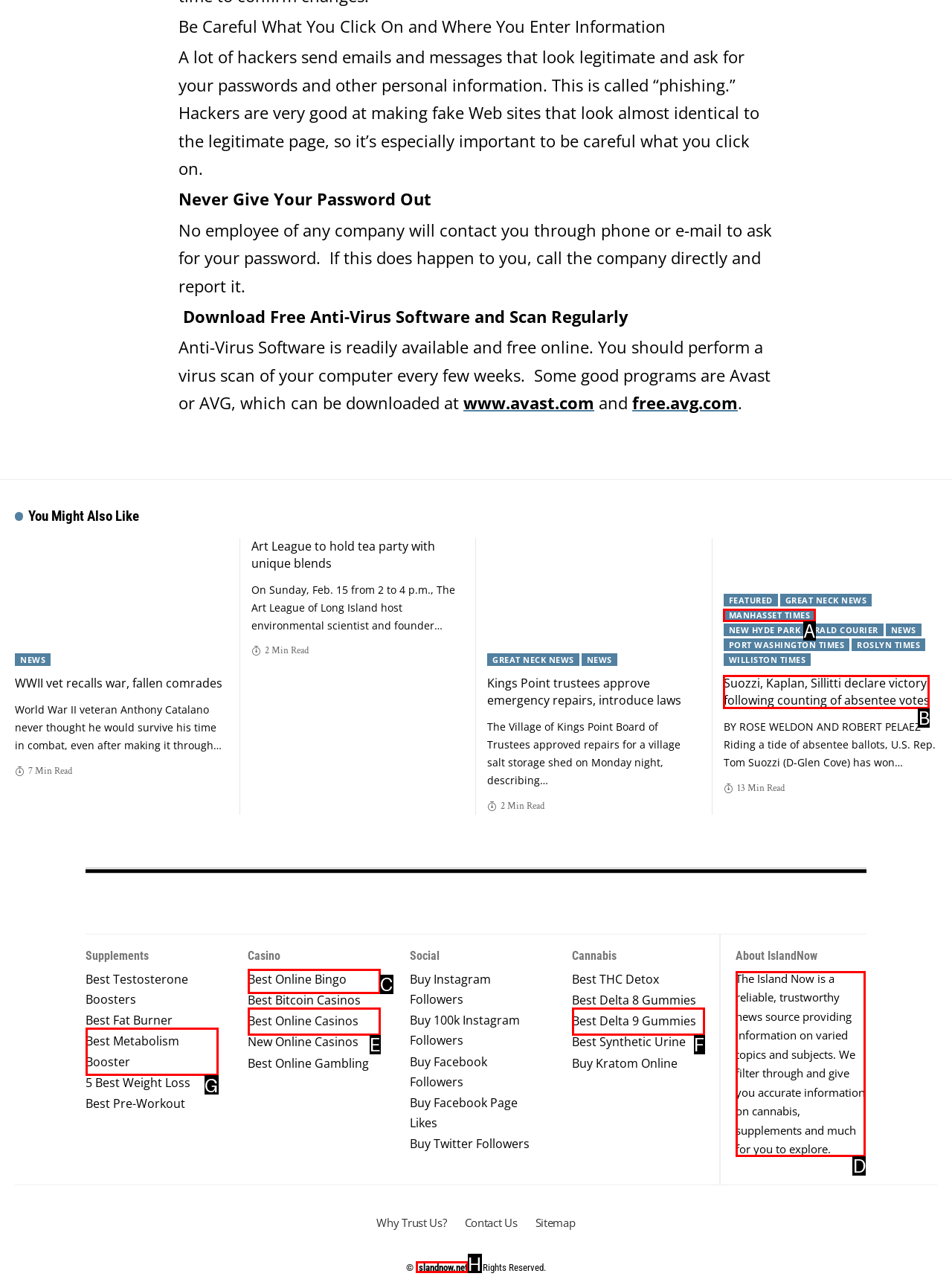Select the UI element that should be clicked to execute the following task: Explore Popular Articles
Provide the letter of the correct choice from the given options.

None